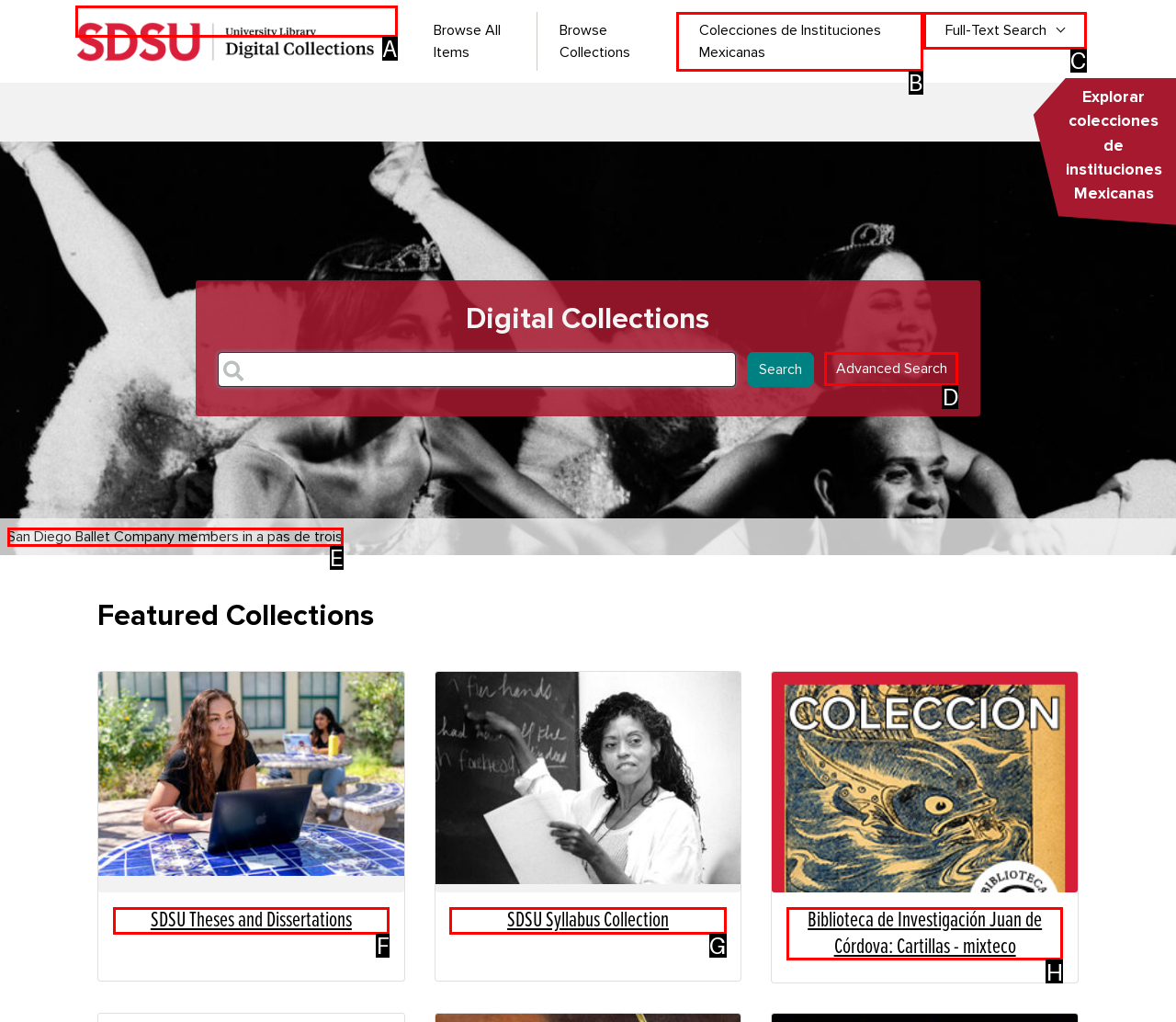From the given options, find the HTML element that fits the description: Colecciones de Instituciones Mexicanas. Reply with the letter of the chosen element.

B